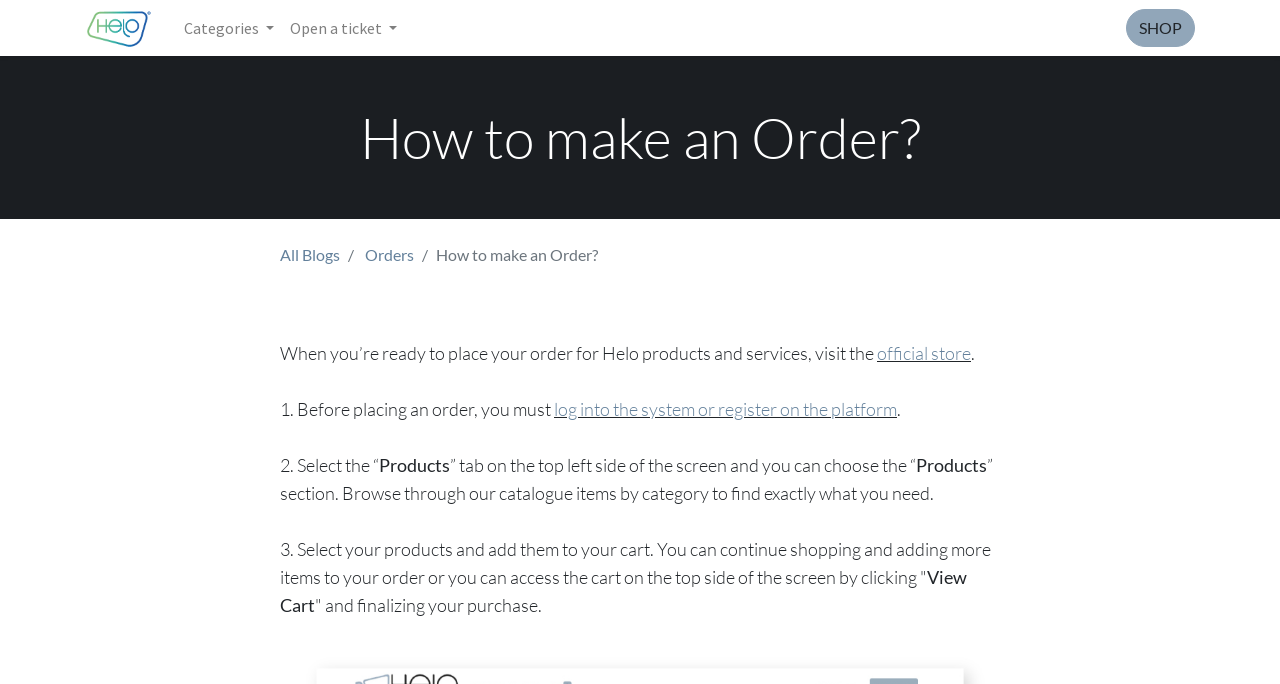Produce a meticulous description of the webpage.

The webpage is about providing instructions on how to make an order on the Helohealth platform. At the top left corner, there is a logo of info.helohealth.com, accompanied by three links: "Categories", "Open a ticket", and "SHOP" on the right side. 

Below the logo, there is a title "How to make an Order?" followed by a breadcrumb navigation menu that shows the current location as "Orders" under "All Blogs". 

The main content of the webpage is divided into several steps, each described in a paragraph. The first step is to visit the official store, which is linked to an external website. The second step is to log into the system or register on the platform, which is also linked to an external webpage. 

The third step is to select products from the catalogue, which can be accessed by clicking on the "Products" tab on the top left side of the screen. The user can browse through the catalogue items by category to find what they need. 

The fourth step is to select products and add them to the cart, which can be accessed on the top side of the screen by clicking on "View Cart". Finally, the user can finalize their purchase.